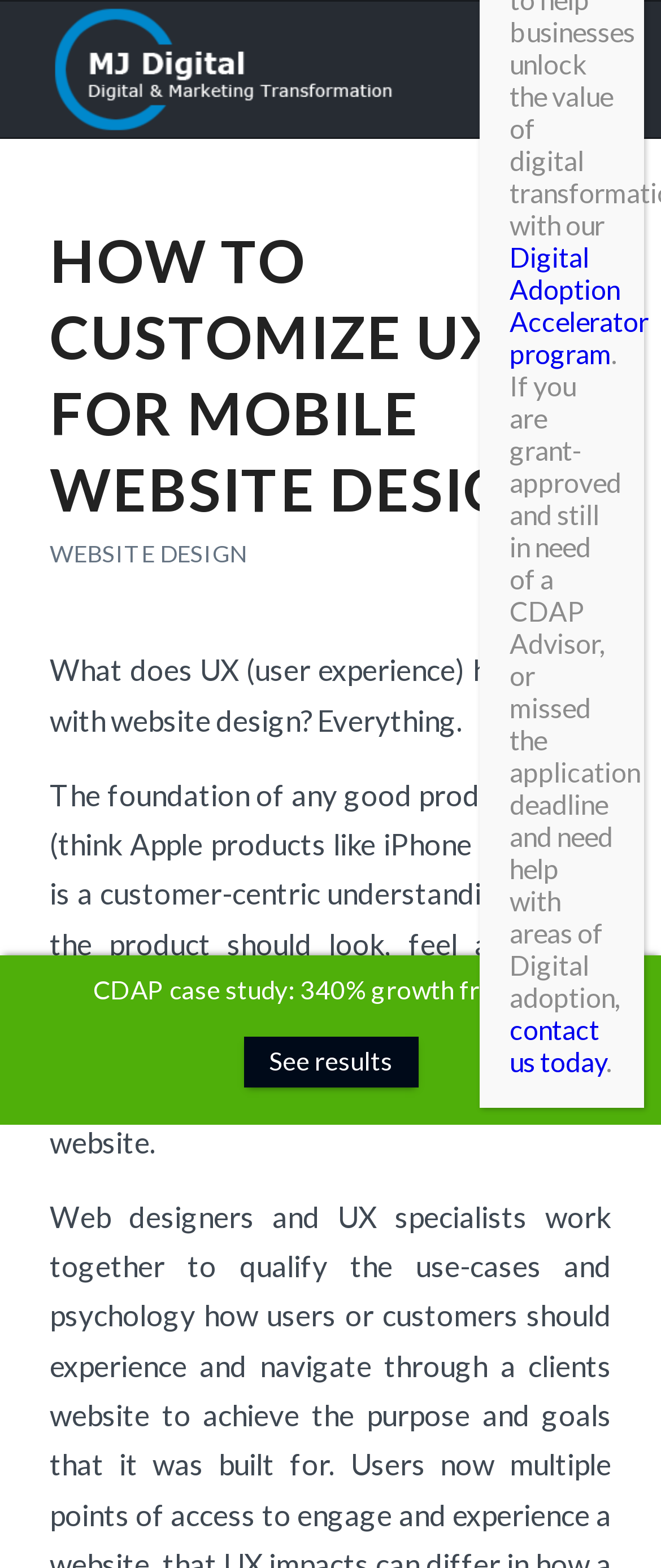Identify the bounding box coordinates for the UI element described as follows: "Digital Adoption Accelerator program". Ensure the coordinates are four float numbers between 0 and 1, formatted as [left, top, right, bottom].

[0.771, 0.153, 0.981, 0.236]